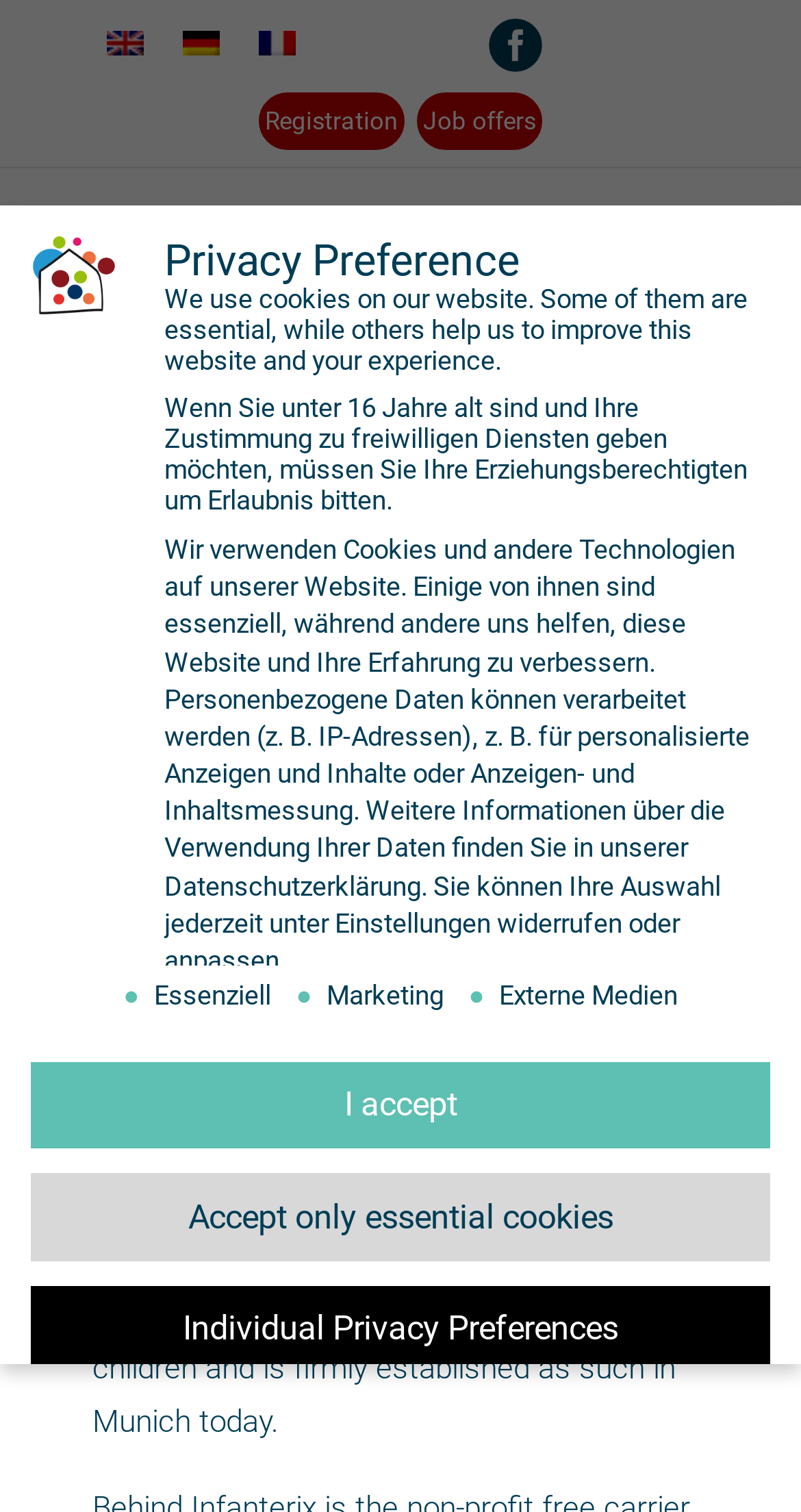Please specify the bounding box coordinates of the area that should be clicked to accomplish the following instruction: "View the profile". The coordinates should consist of four float numbers between 0 and 1, i.e., [left, top, right, bottom].

[0.115, 0.711, 0.885, 0.795]